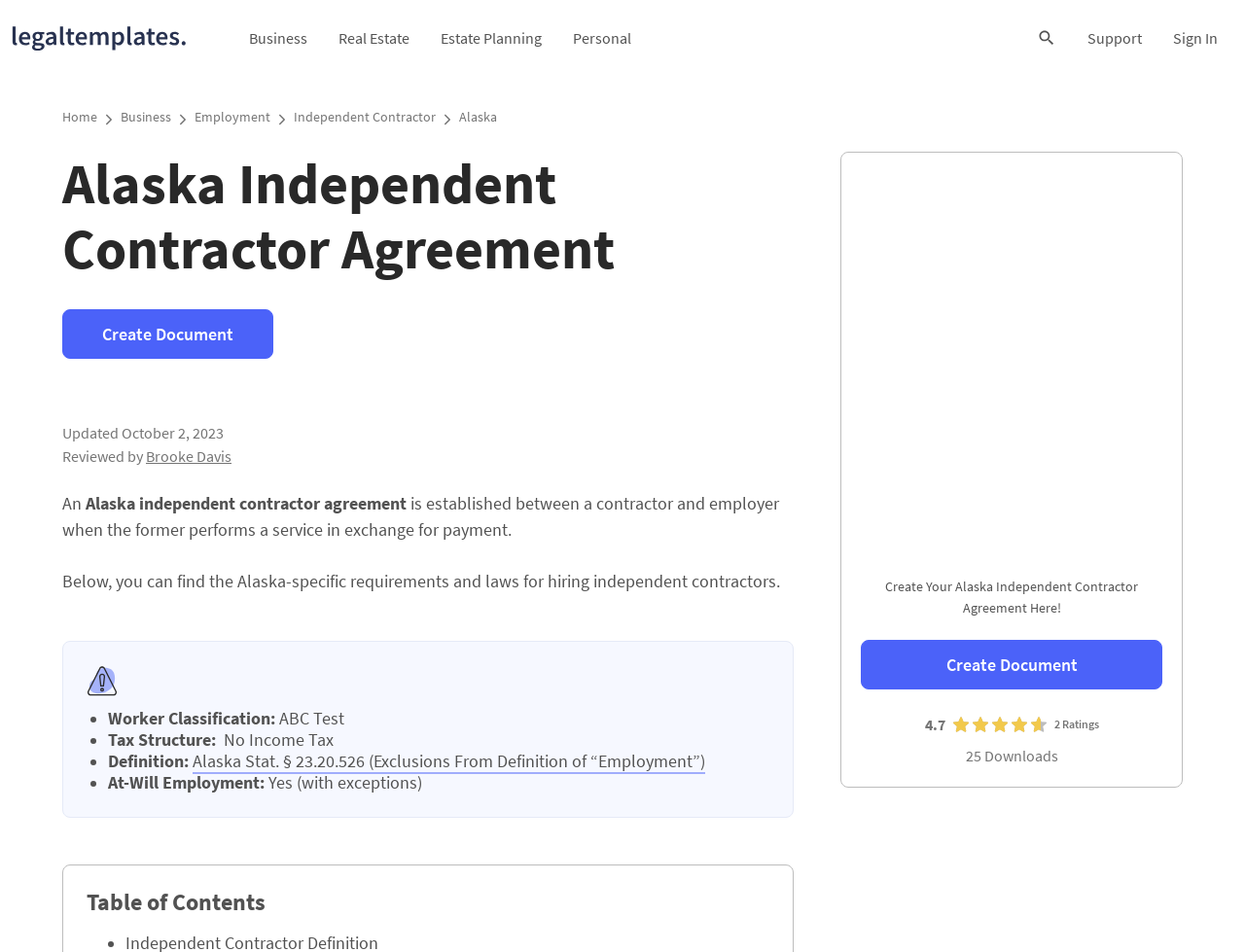Who reviewed the Alaska independent contractor agreement?
Refer to the image and offer an in-depth and detailed answer to the question.

The webpage mentions 'Reviewed by' followed by a link to 'Brooke Davis', indicating that Brooke Davis reviewed the Alaska independent contractor agreement.